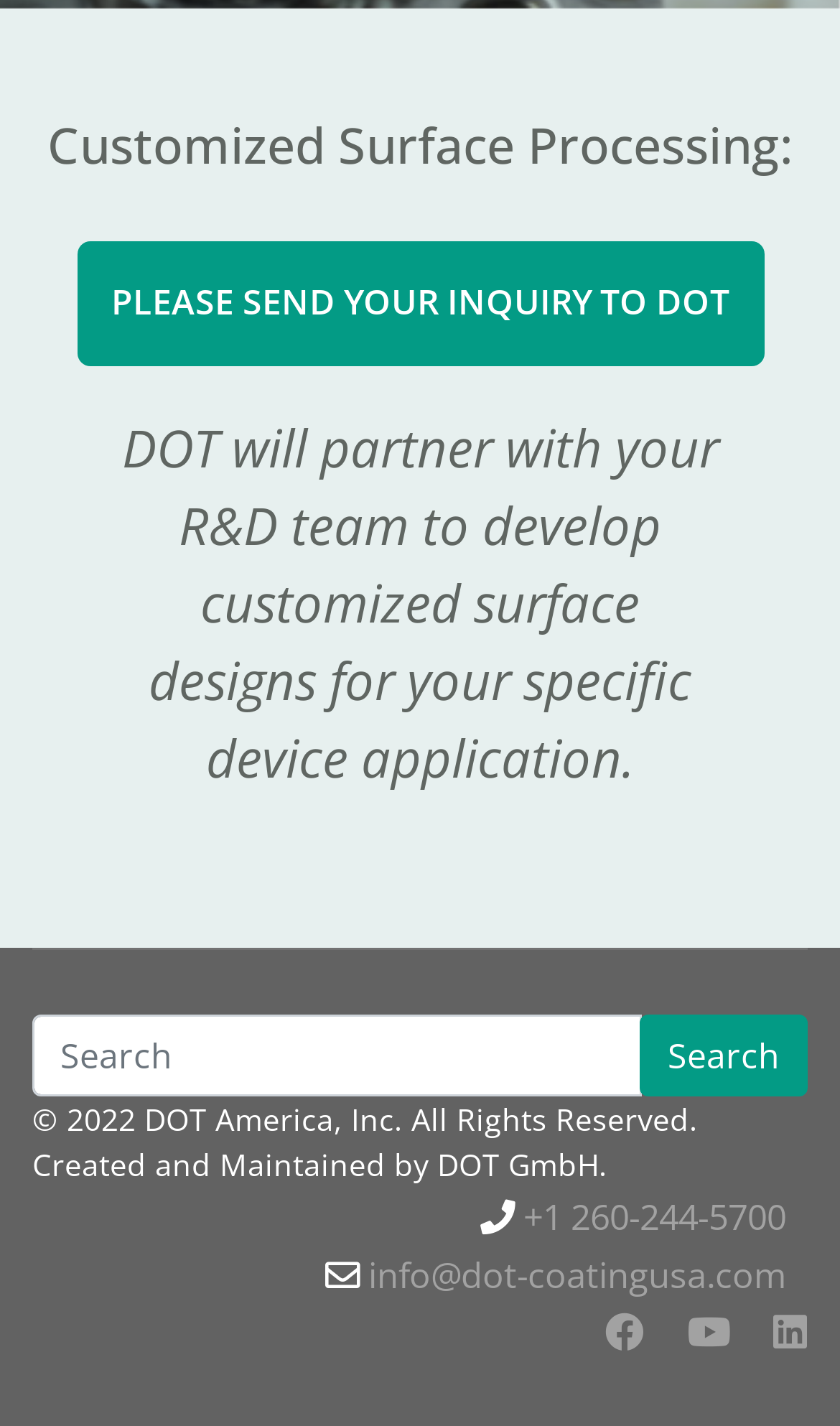Locate the bounding box coordinates of the element that needs to be clicked to carry out the instruction: "Visit Facebook page". The coordinates should be given as four float numbers ranging from 0 to 1, i.e., [left, top, right, bottom].

[0.721, 0.915, 0.767, 0.951]